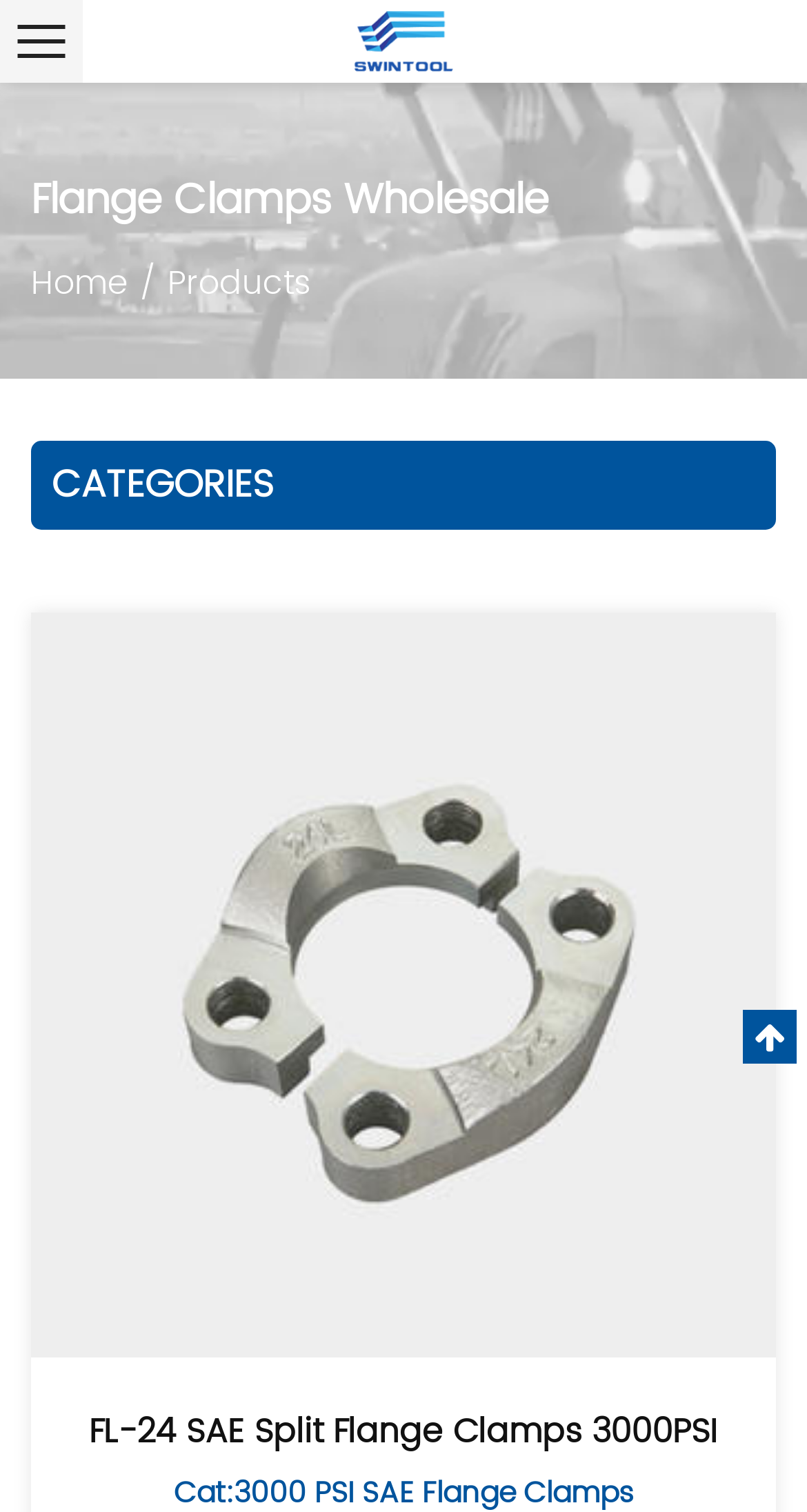Predict the bounding box coordinates for the UI element described as: "alt="Yuyao Swintool Co., Ltd."". The coordinates should be four float numbers between 0 and 1, presented as [left, top, right, bottom].

[0.438, 0.014, 0.562, 0.04]